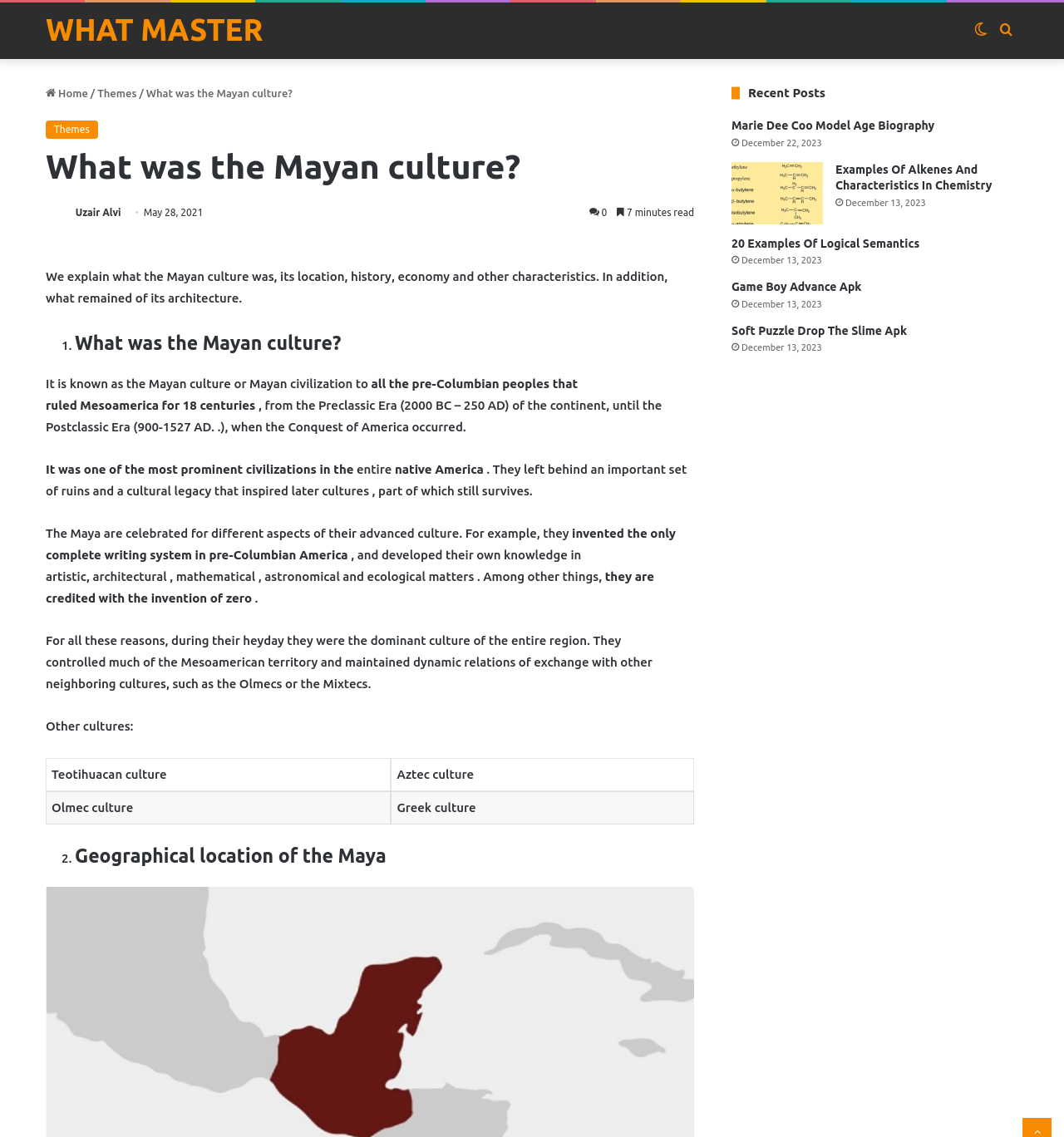Please identify the bounding box coordinates of the element that needs to be clicked to execute the following command: "Learn about Teotihuacan culture". Provide the bounding box using four float numbers between 0 and 1, formatted as [left, top, right, bottom].

[0.043, 0.667, 0.368, 0.696]